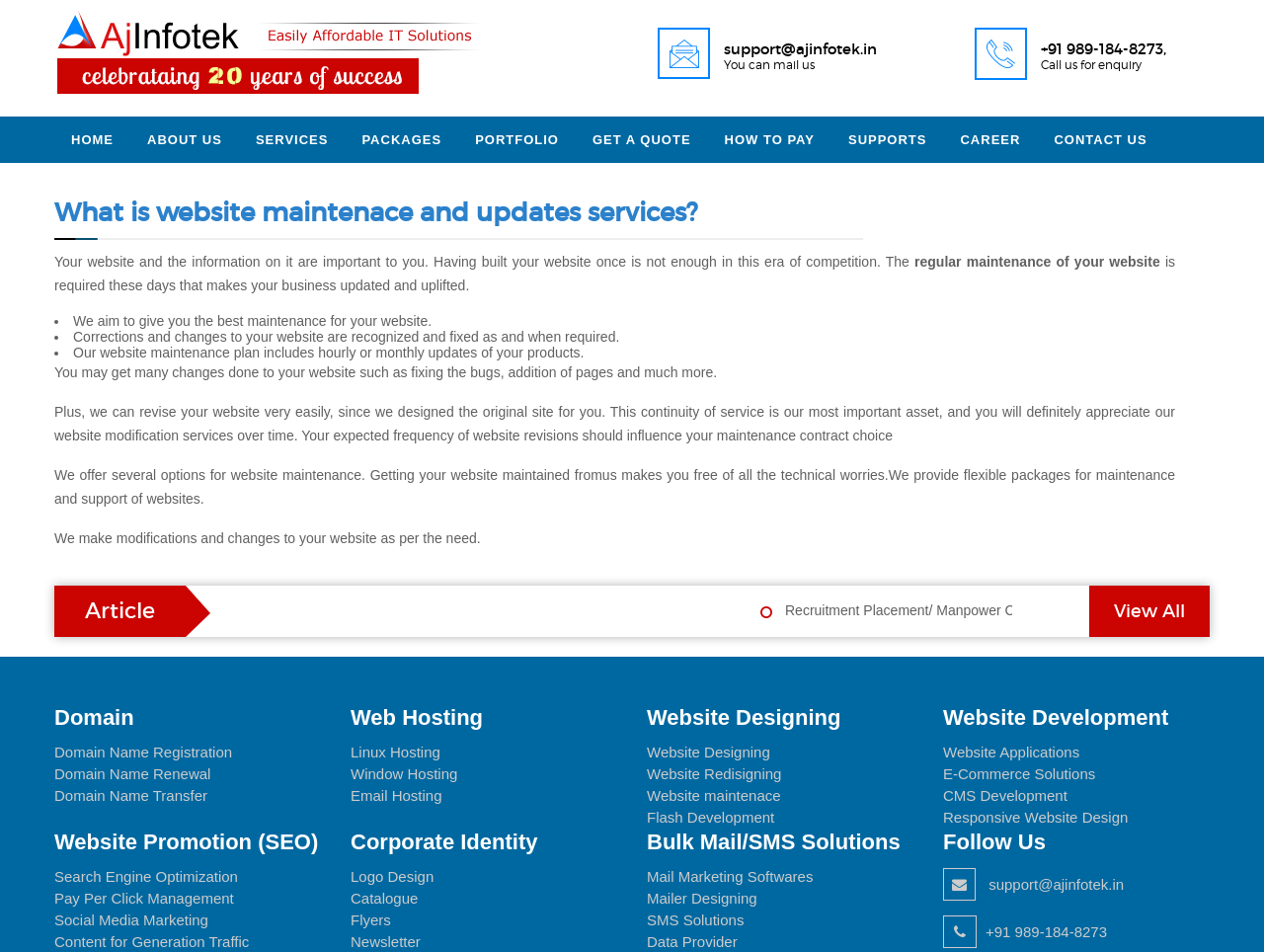Please indicate the bounding box coordinates of the element's region to be clicked to achieve the instruction: "Get a quote". Provide the coordinates as four float numbers between 0 and 1, i.e., [left, top, right, bottom].

[0.455, 0.122, 0.56, 0.171]